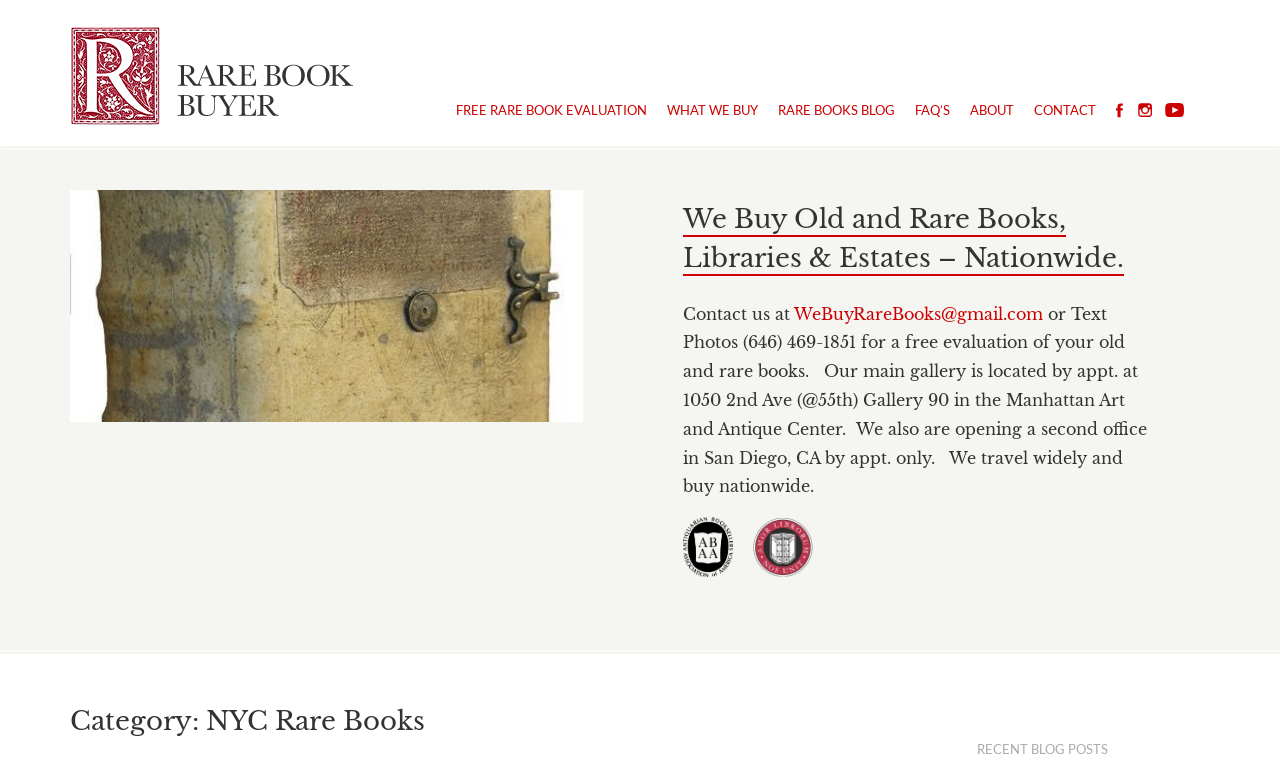How many offices does the company have?
Can you give a detailed and elaborate answer to the question?

According to the text in the heading 'Contact us at WeBuyRareBooks@gmail.com or Text Photos (646) 469-1851 for a free evaluation of your old and rare books. ...', the company has two offices, one in Manhattan and another in San Diego, CA.